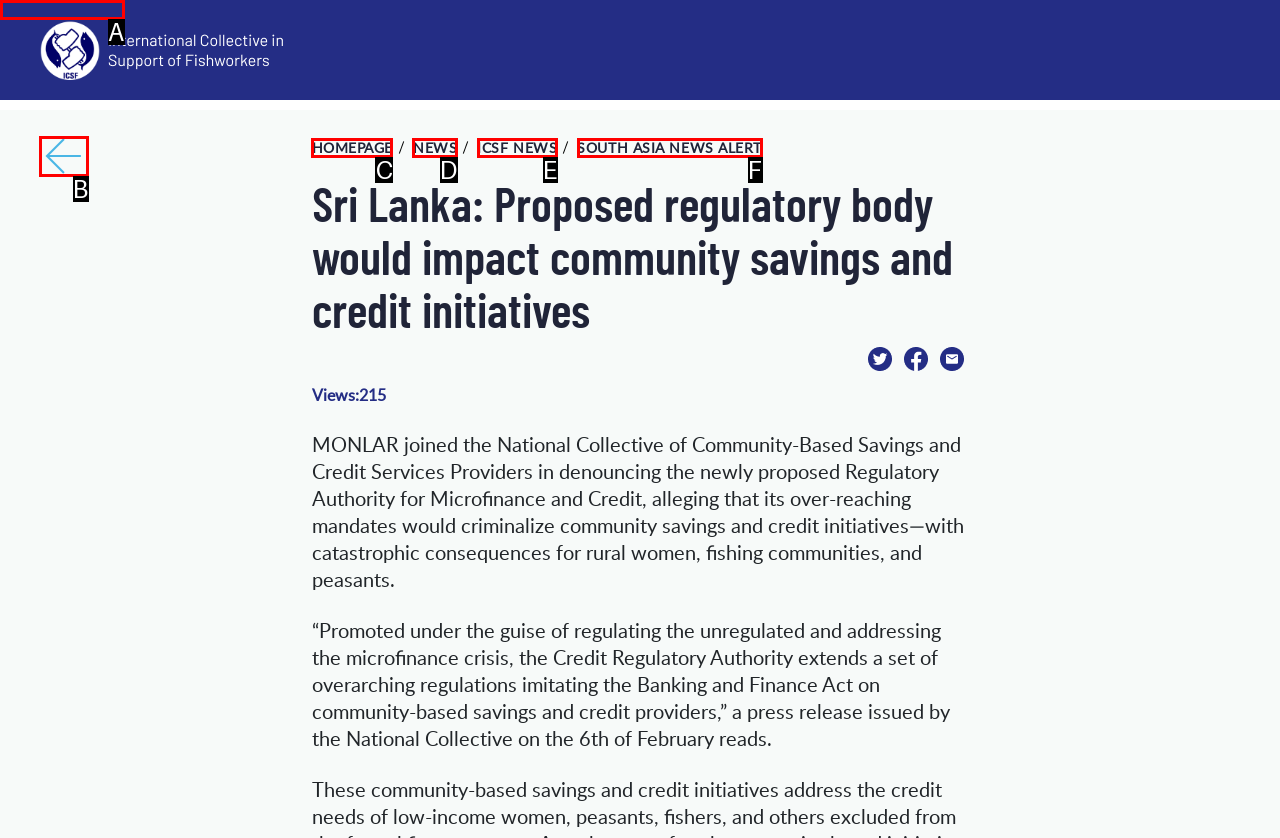Determine which option aligns with the description: parent_node: HOMEPAGE. Provide the letter of the chosen option directly.

B